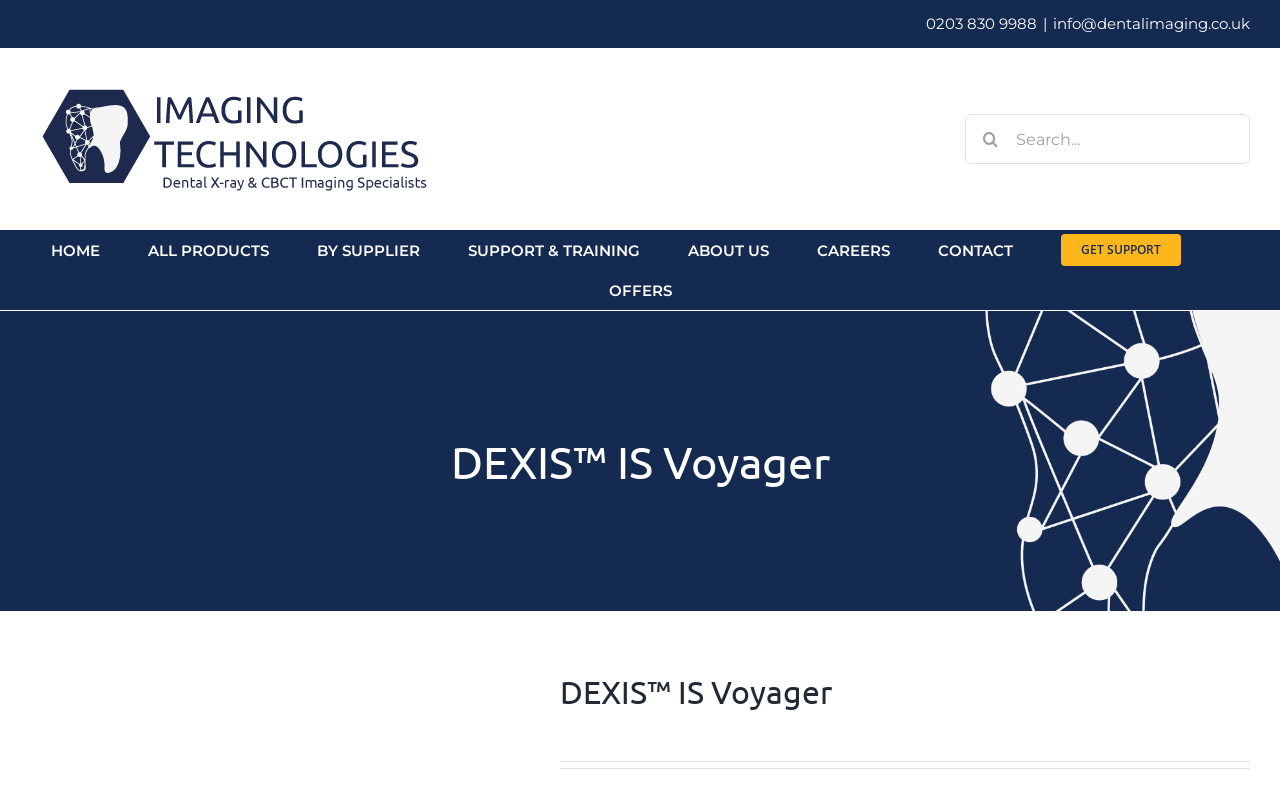Identify the bounding box coordinates of the region that should be clicked to execute the following instruction: "Get support".

[0.829, 0.292, 0.923, 0.343]